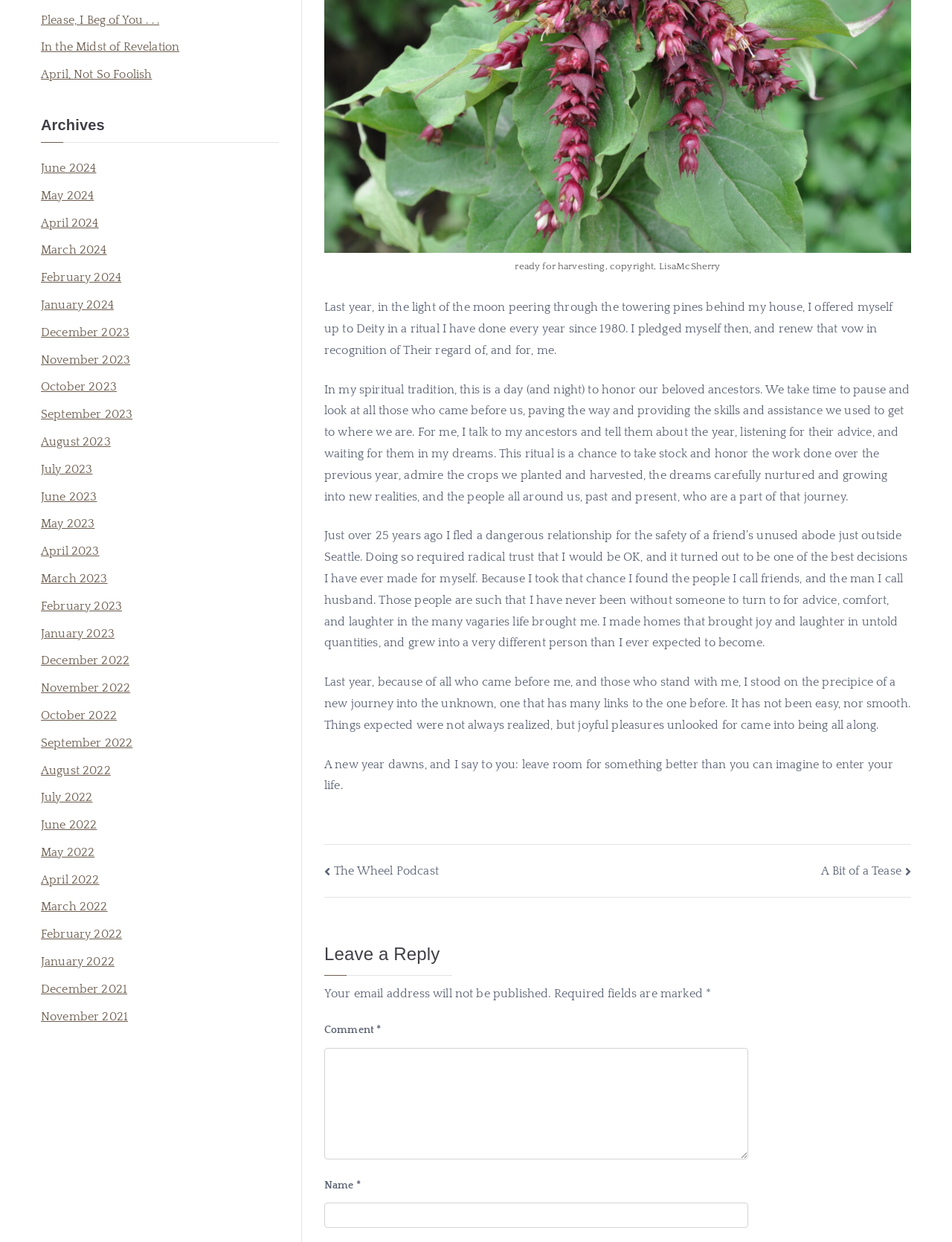Using the given element description, provide the bounding box coordinates (top-left x, top-left y, bottom-right x, bottom-right y) for the corresponding UI element in the screenshot: A Bit of a Tease

[0.863, 0.696, 0.957, 0.706]